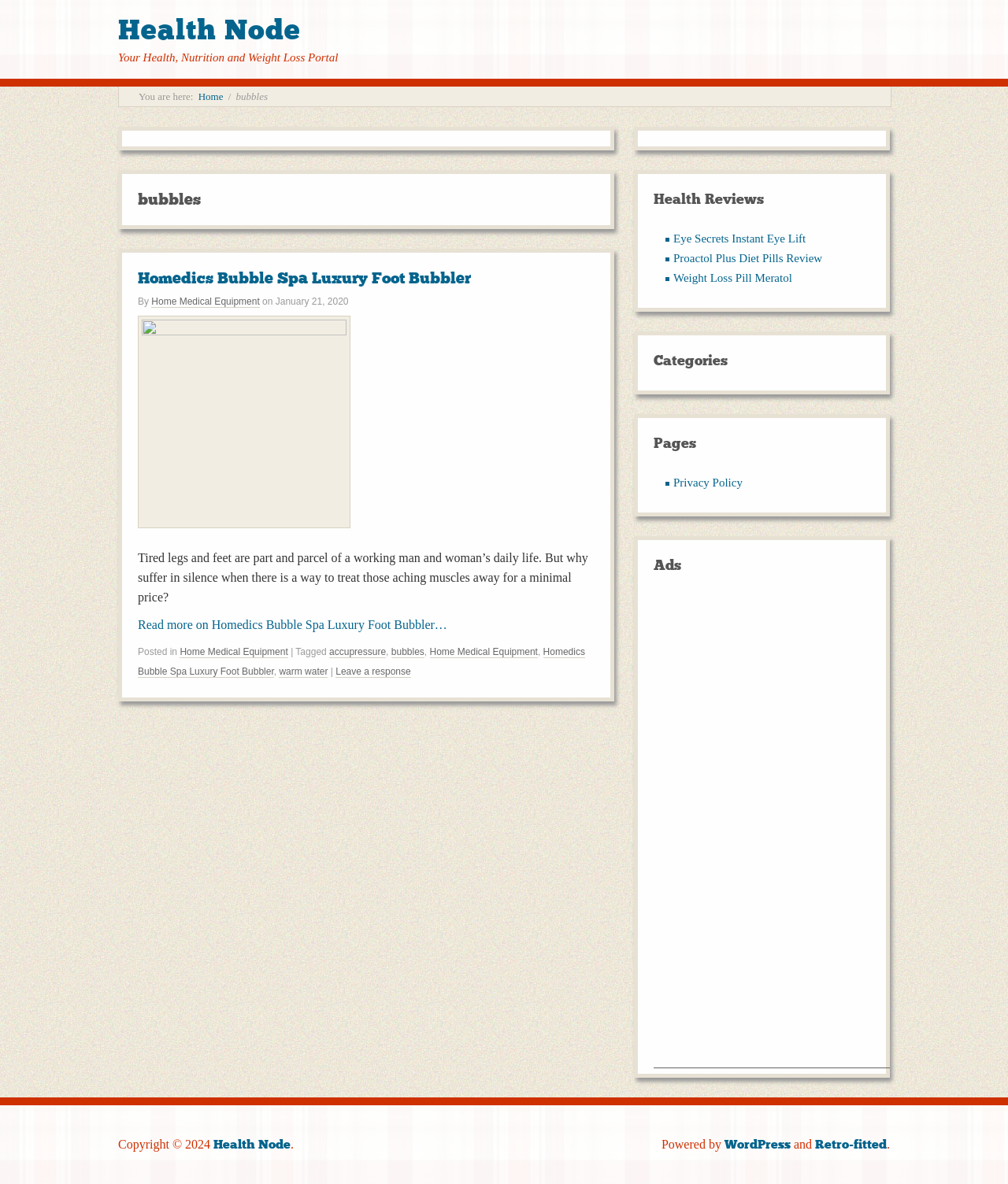Locate the coordinates of the bounding box for the clickable region that fulfills this instruction: "Click on the 'Homedics Bubble Spa Luxury Foot Bubbler' link".

[0.137, 0.227, 0.467, 0.243]